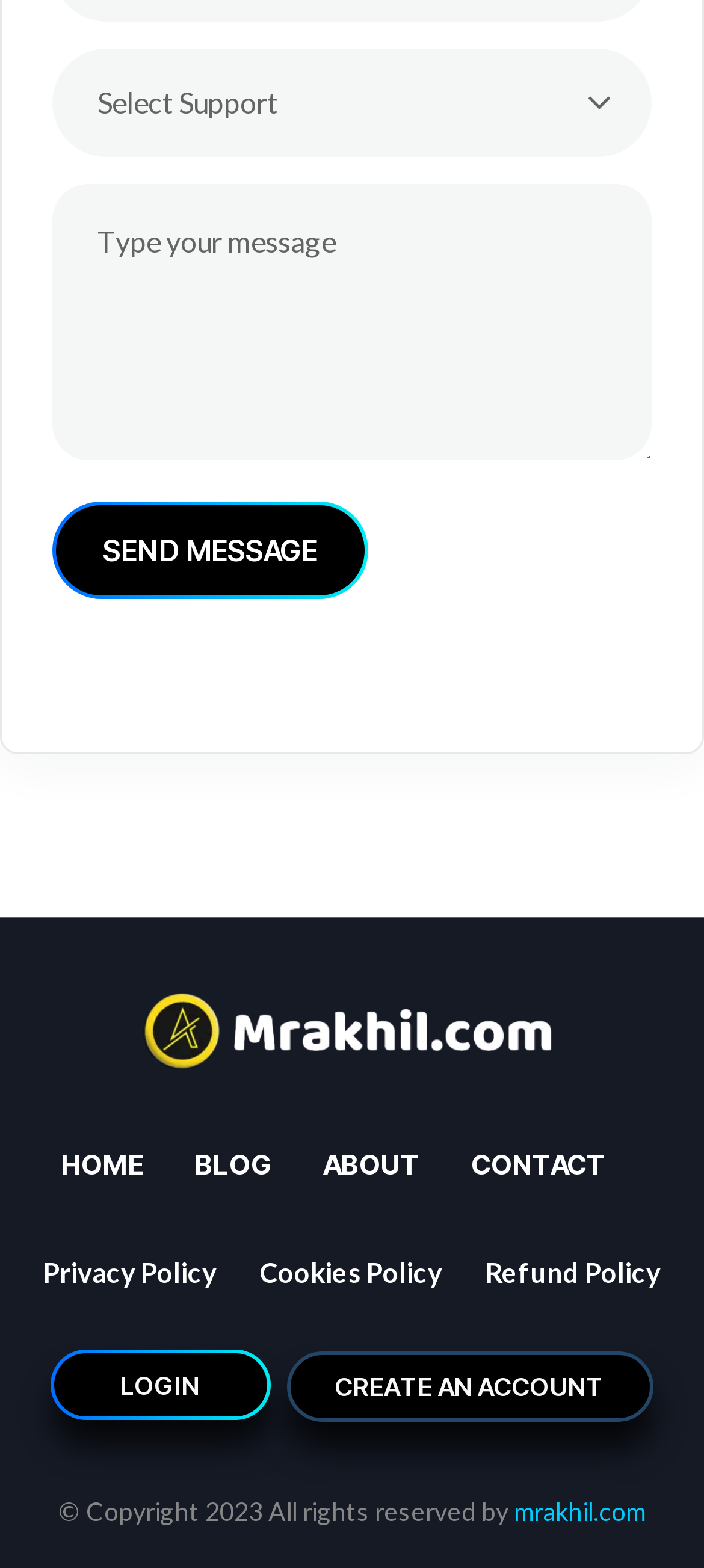How many navigation links are there in the top section?
Please utilize the information in the image to give a detailed response to the question.

The top section contains links to 'HOME', 'BLOG', 'ABOUT', and 'CONTACT', totaling 4 navigation links.